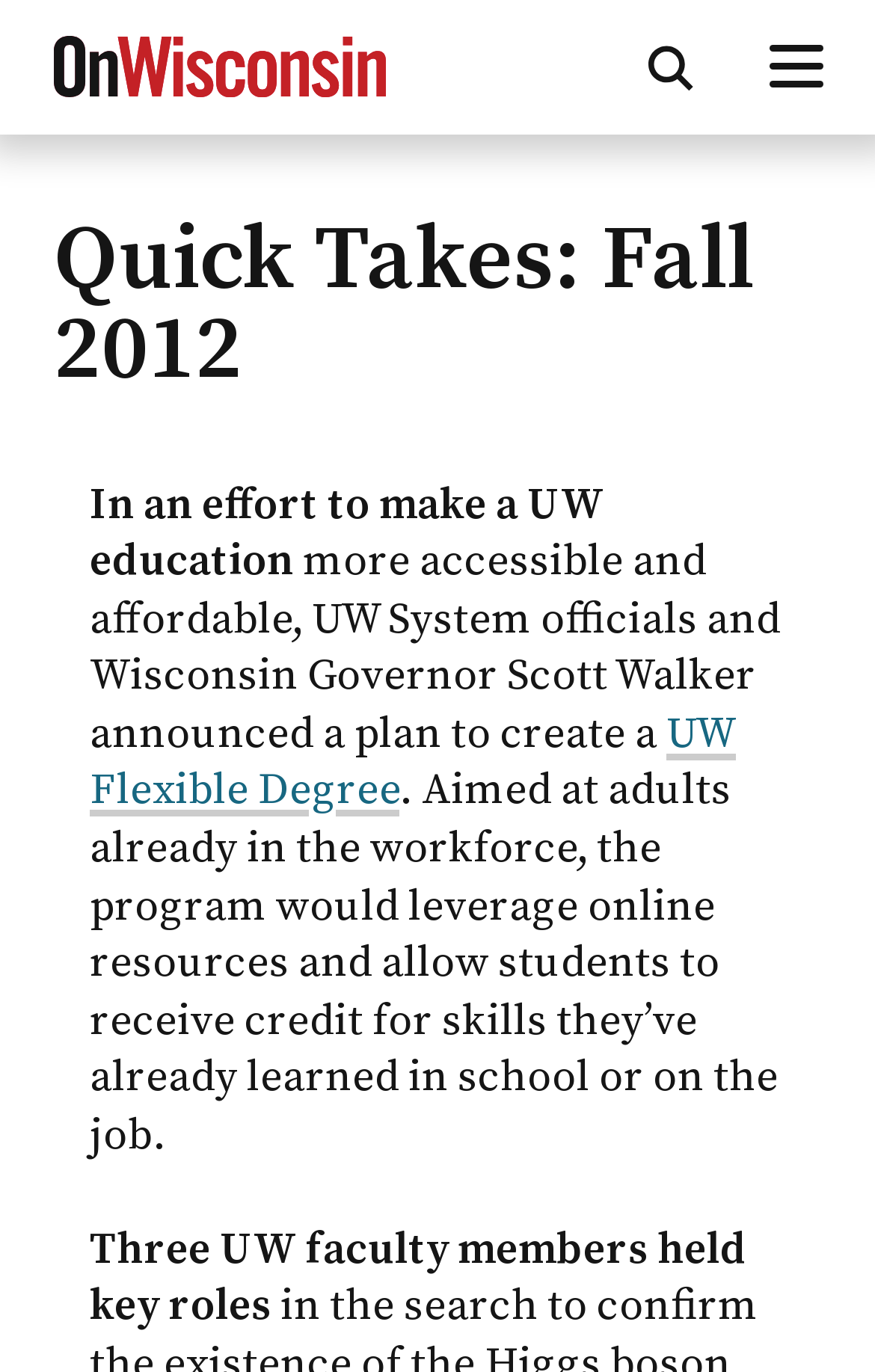Identify the text that serves as the heading for the webpage and generate it.

Quick Takes: Fall 2012